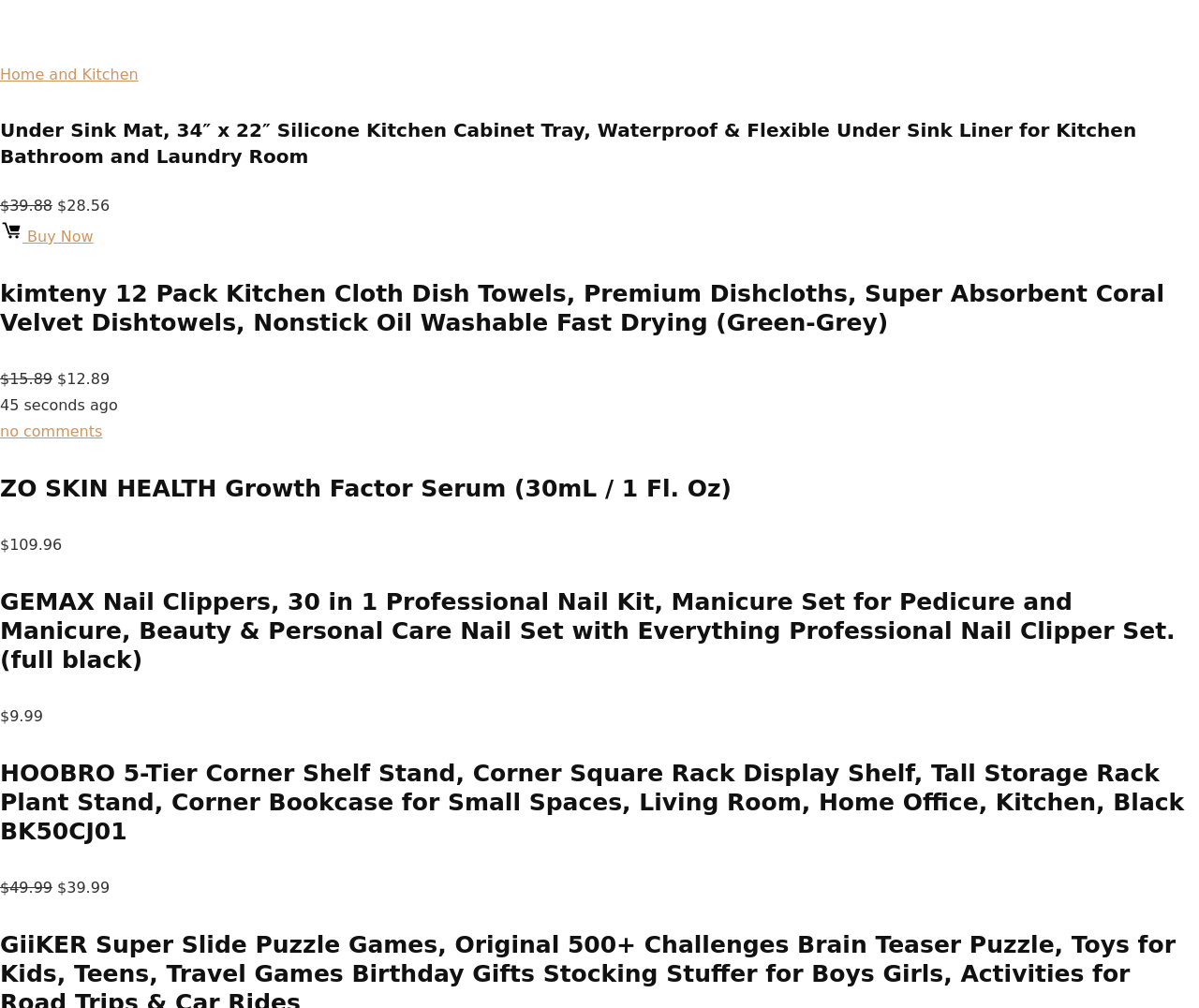Provide the bounding box coordinates of the UI element that matches the description: "no comments".

[0.0, 0.419, 0.085, 0.437]